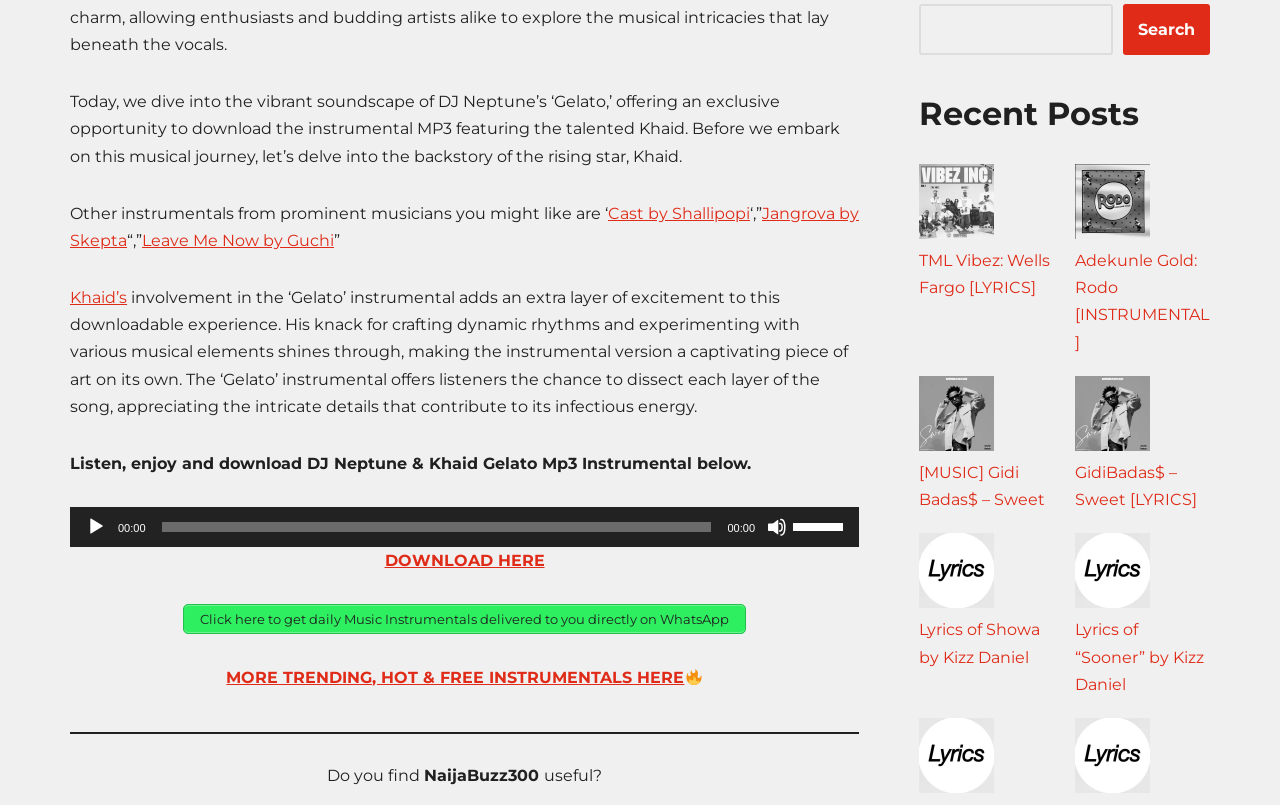Find the bounding box coordinates for the HTML element described as: "#comp-lh7sfltt svg [data-color="1"] {fill: #FFFFFF;}". The coordinates should consist of four float values between 0 and 1, i.e., [left, top, right, bottom].

None